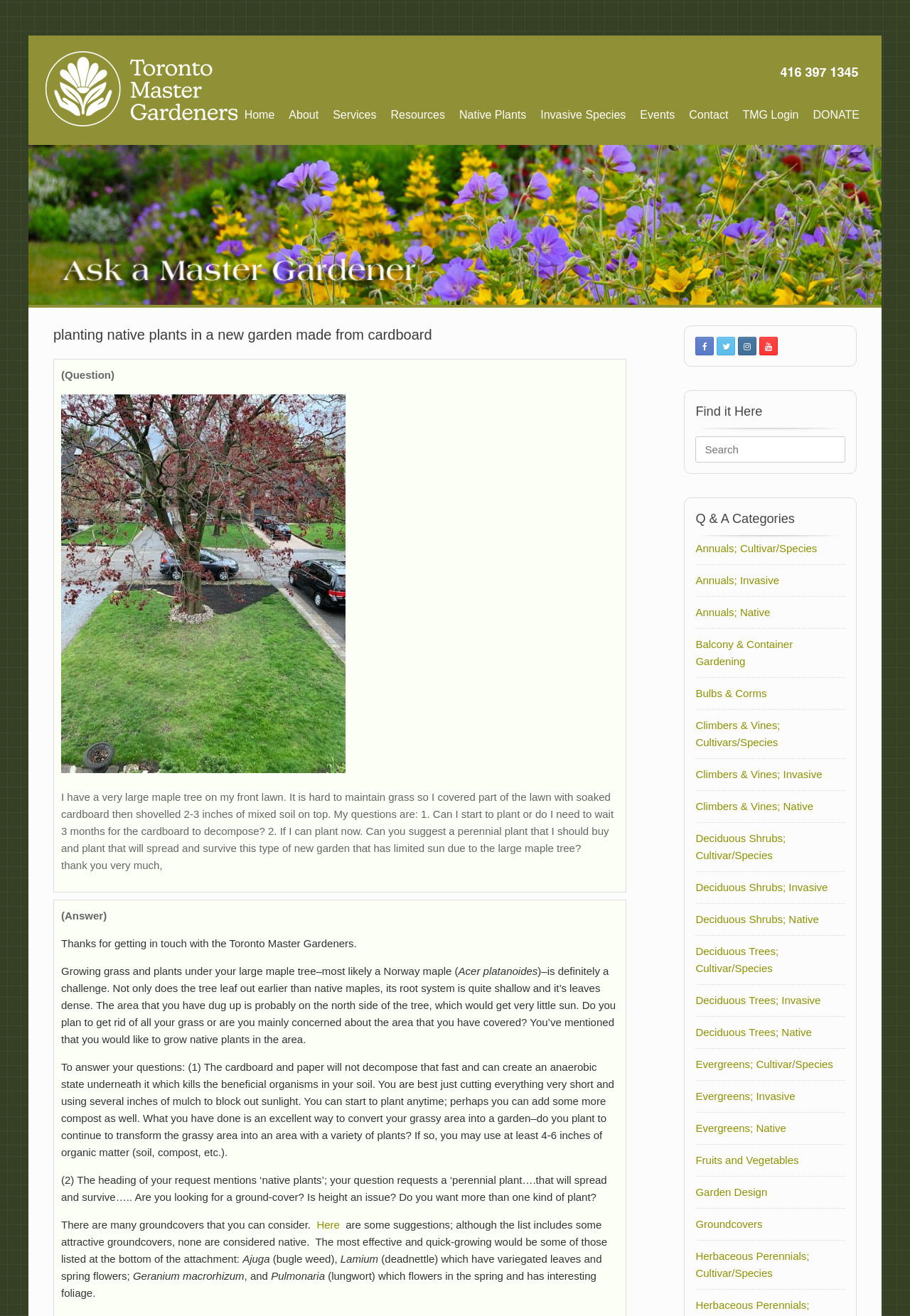What is the topic of the question asked by the user?
From the details in the image, provide a complete and detailed answer to the question.

The user asked a question about planting native plants in a new garden made from cardboard, and the question is related to the topic of native plants and gardening.